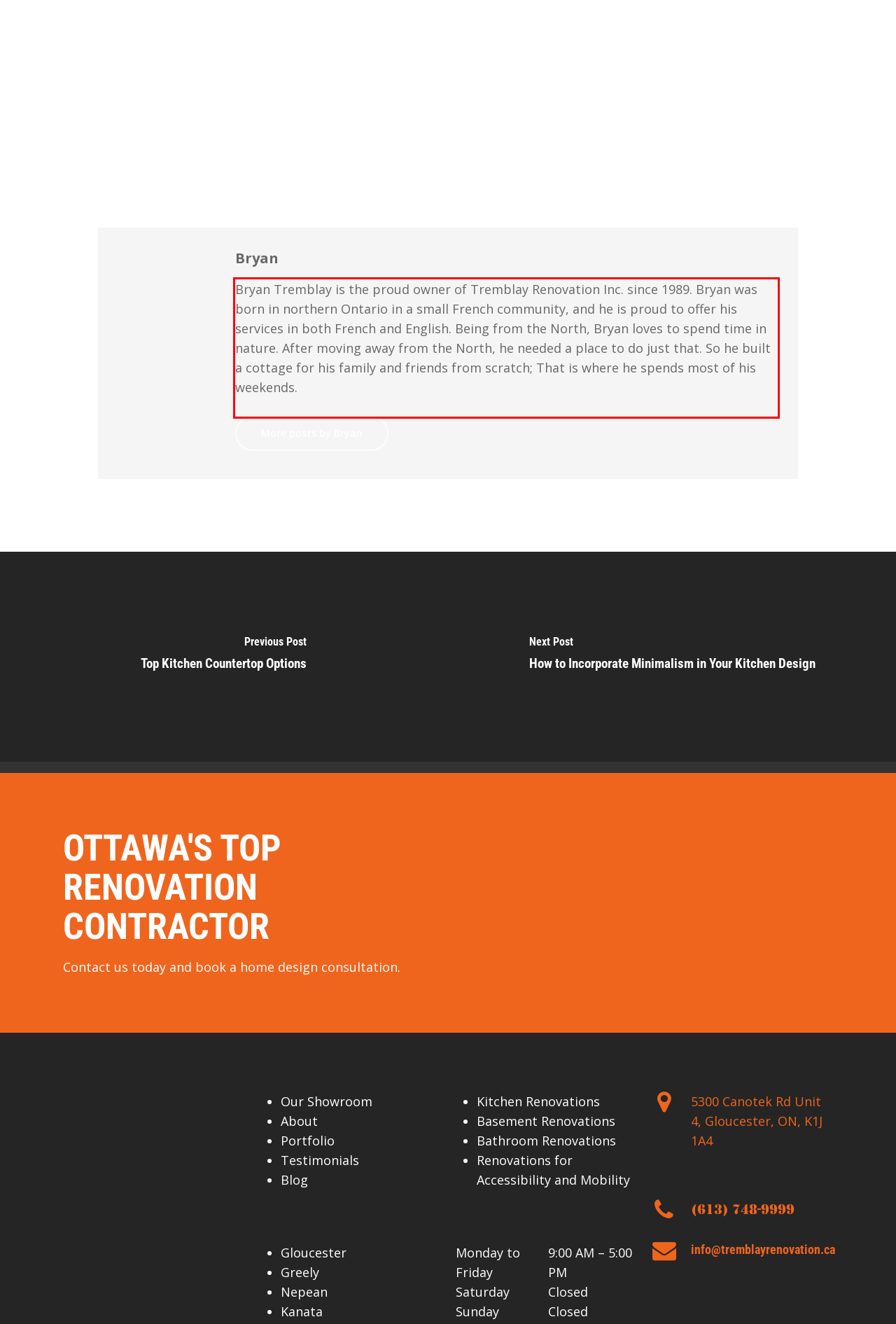Given a screenshot of a webpage containing a red rectangle bounding box, extract and provide the text content found within the red bounding box.

Bryan Tremblay is the proud owner of Tremblay Renovation Inc. since 1989. Bryan was born in northern Ontario in a small French community, and he is proud to offer his services in both French and English. Being from the North, Bryan loves to spend time in nature. After moving away from the North, he needed a place to do just that. So he built a cottage for his family and friends from scratch; That is where he spends most of his weekends.